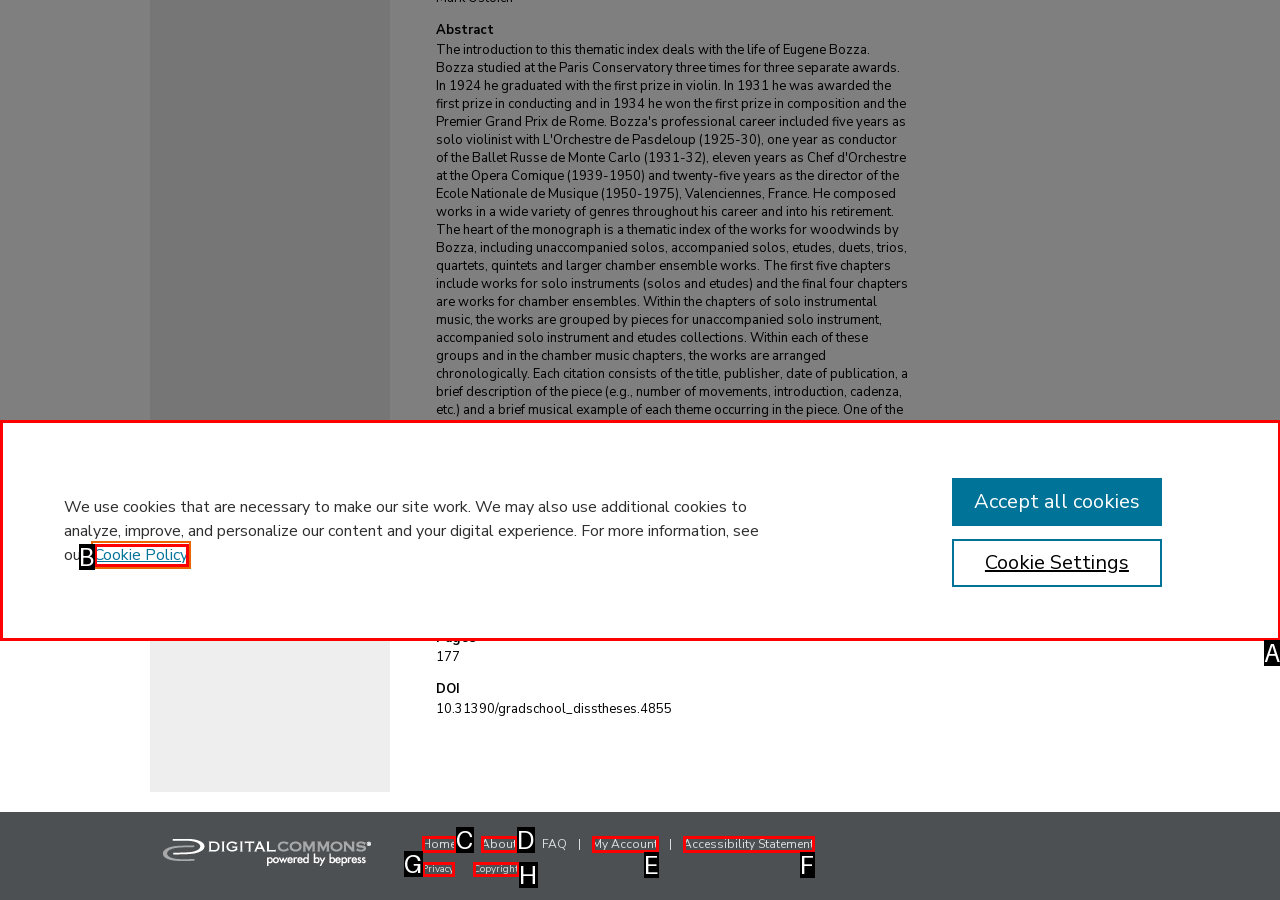Given the description: Copyright, choose the HTML element that matches it. Indicate your answer with the letter of the option.

H